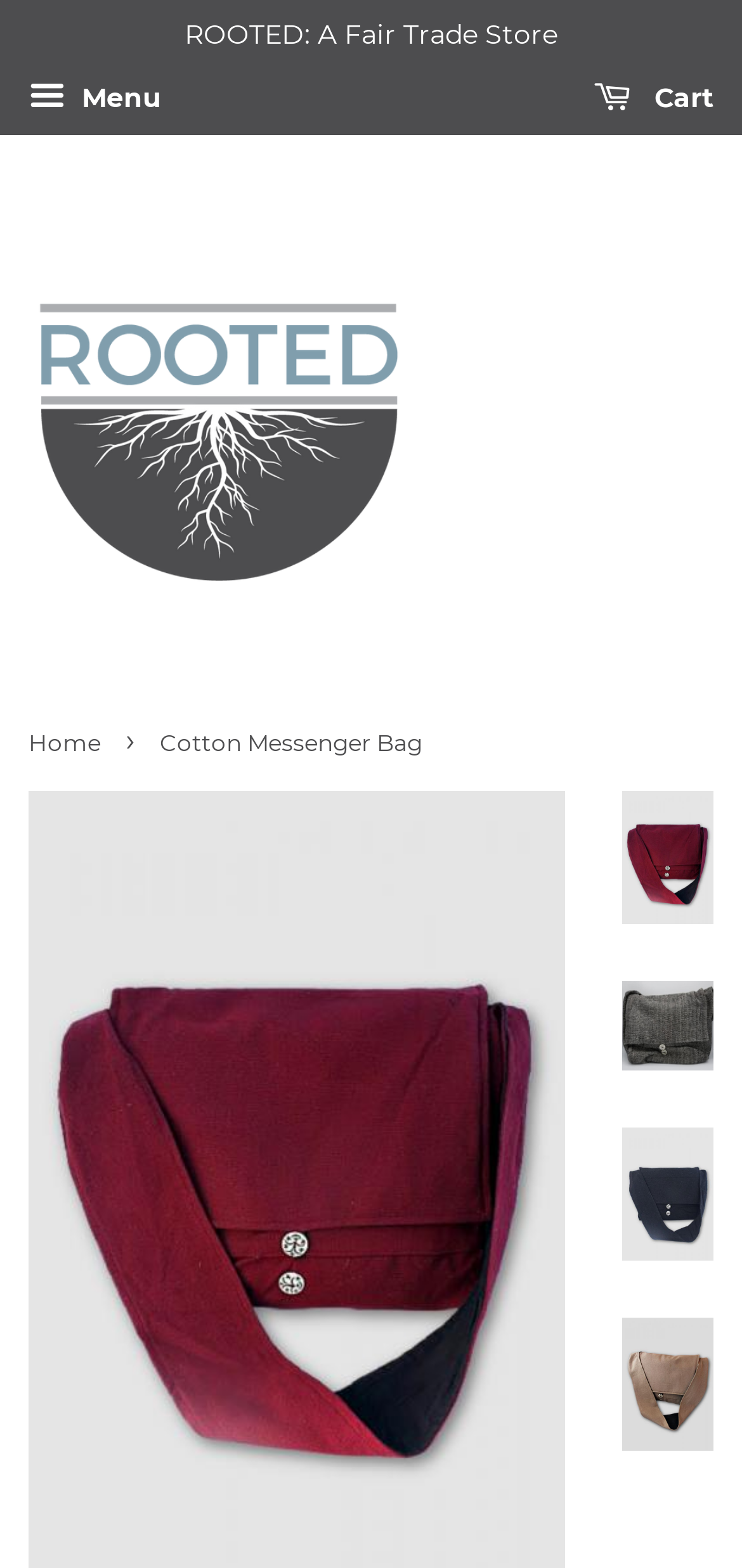What is the purpose of the button with the text 'Menu'?
Look at the image and provide a short answer using one word or a phrase.

To expand the mobile navigation